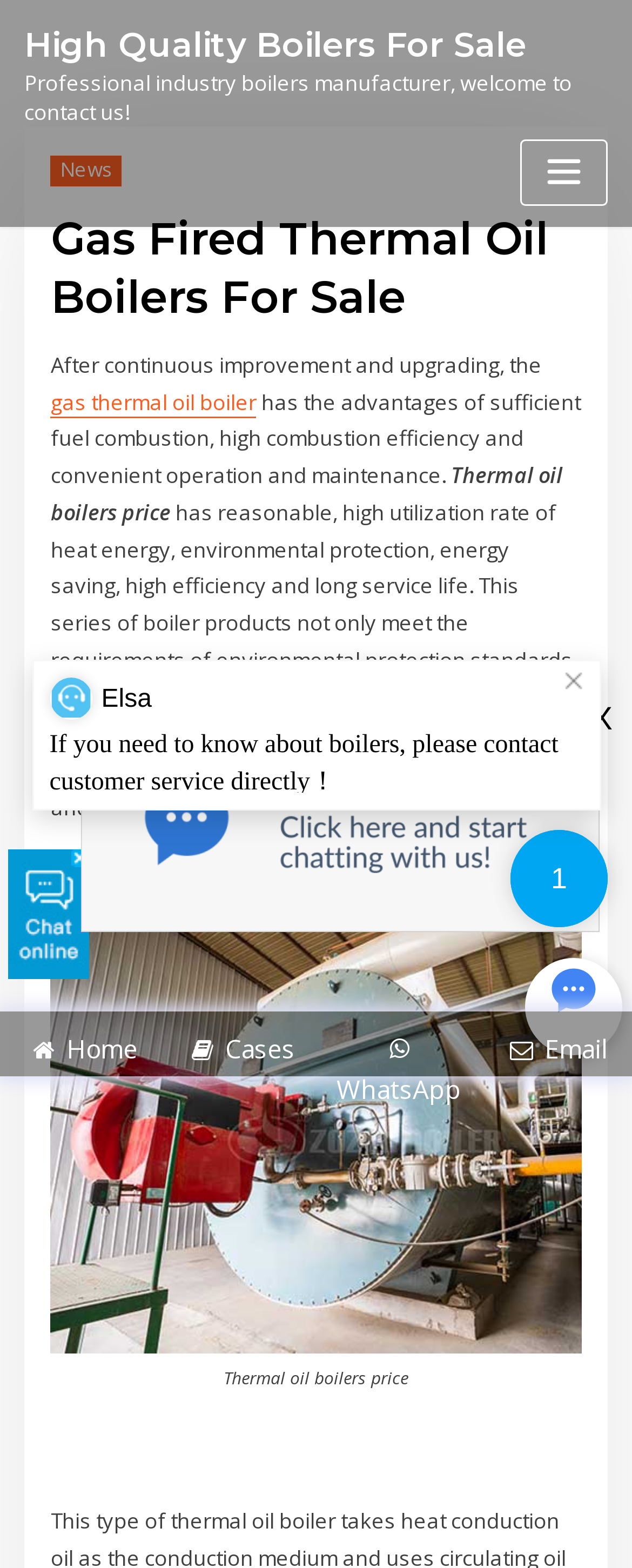Can you find the bounding box coordinates for the element that needs to be clicked to execute this instruction: "Go to the 'Home' page"? The coordinates should be given as four float numbers between 0 and 1, i.e., [left, top, right, bottom].

[0.0, 0.655, 0.25, 0.684]